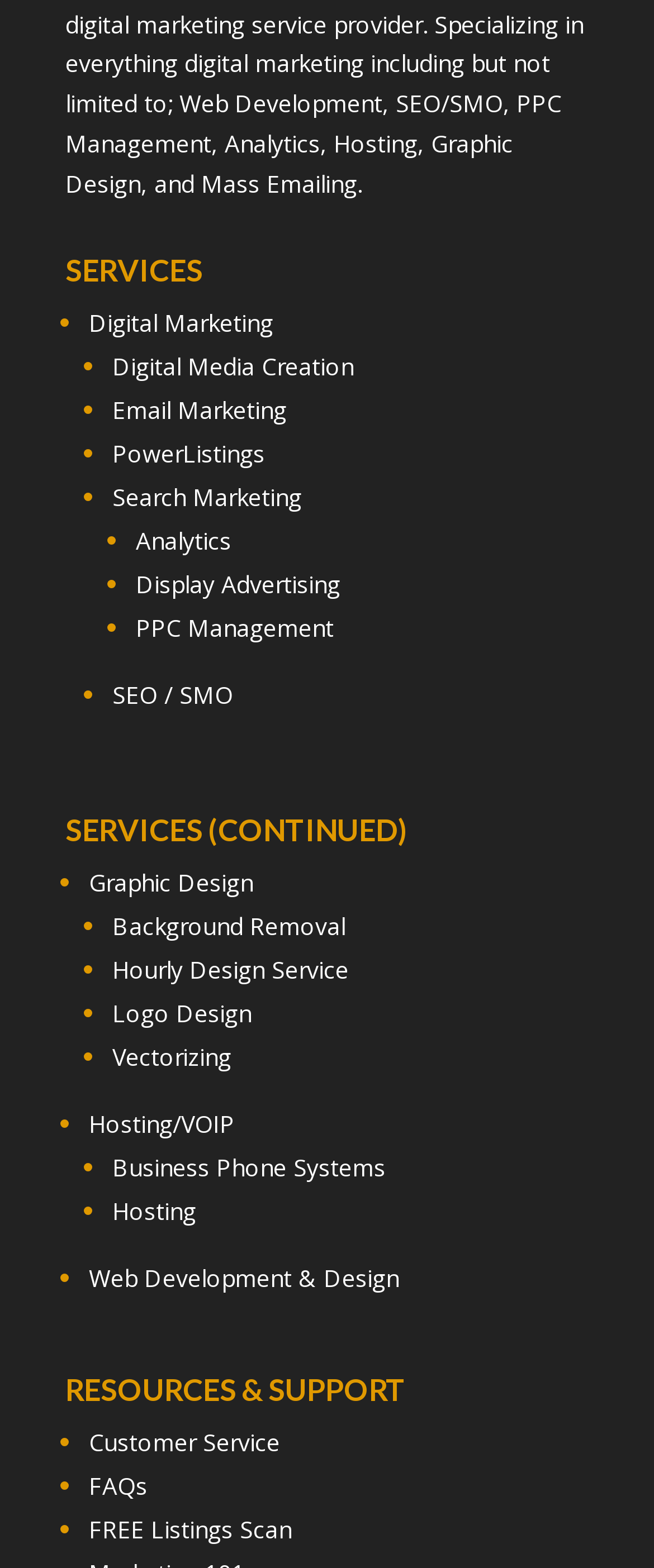How many categories of services are listed on the webpage?
Based on the image, give a concise answer in the form of a single word or short phrase.

3